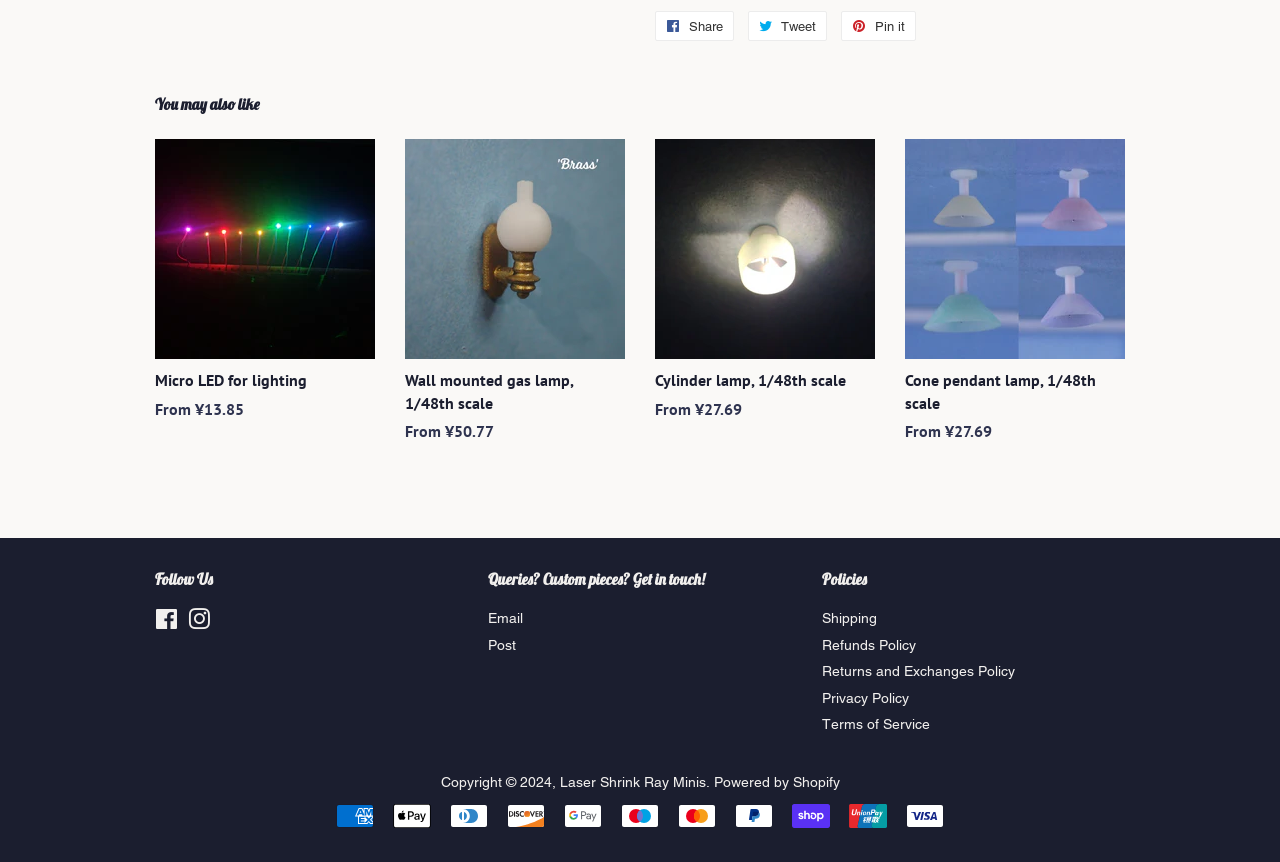Please find the bounding box coordinates of the clickable region needed to complete the following instruction: "Contact us via Email". The bounding box coordinates must consist of four float numbers between 0 and 1, i.e., [left, top, right, bottom].

[0.382, 0.708, 0.409, 0.726]